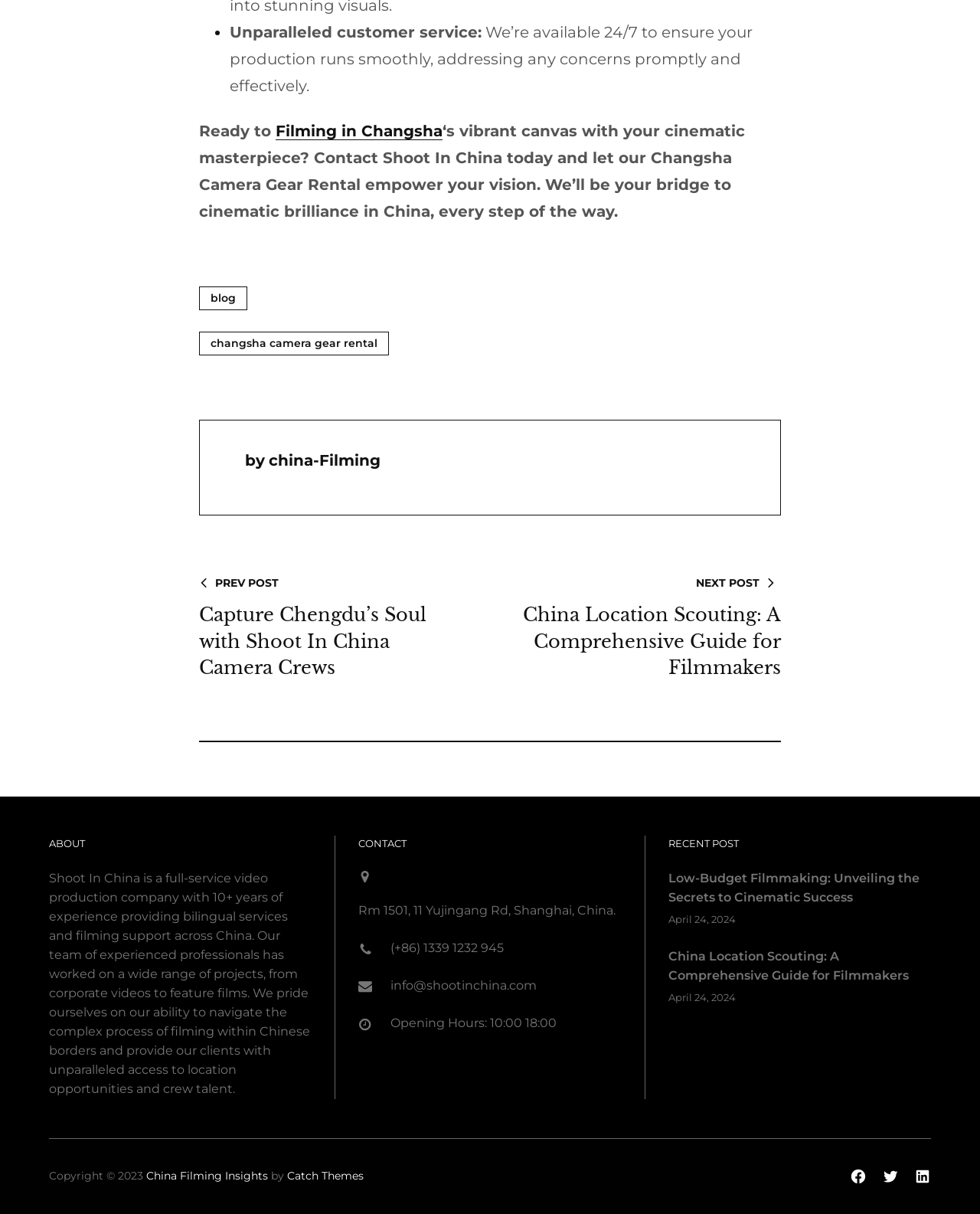Pinpoint the bounding box coordinates of the element to be clicked to execute the instruction: "Read the blog".

[0.203, 0.236, 0.252, 0.256]